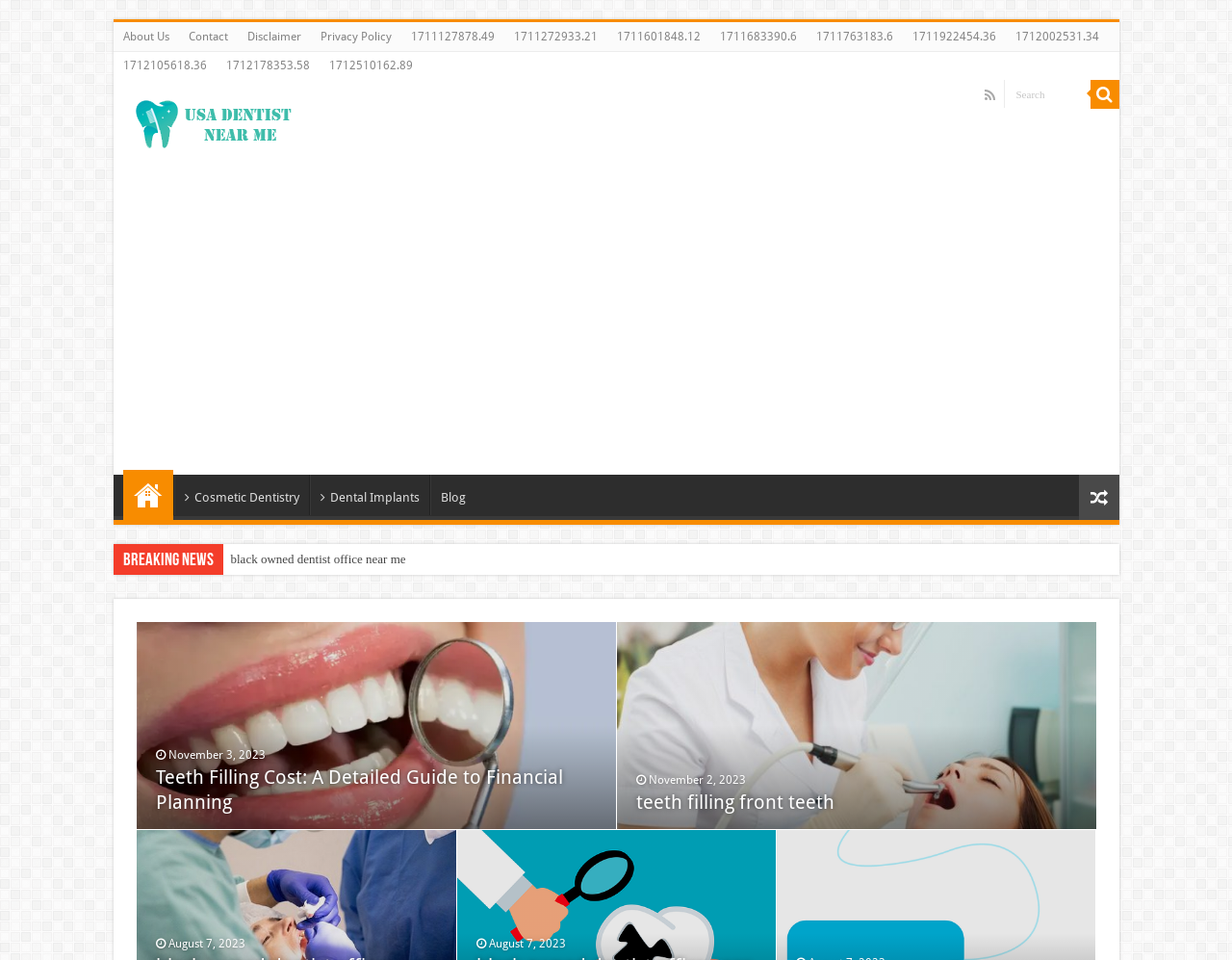Locate the bounding box coordinates of the item that should be clicked to fulfill the instruction: "Search for a dentist".

[0.814, 0.083, 0.885, 0.112]